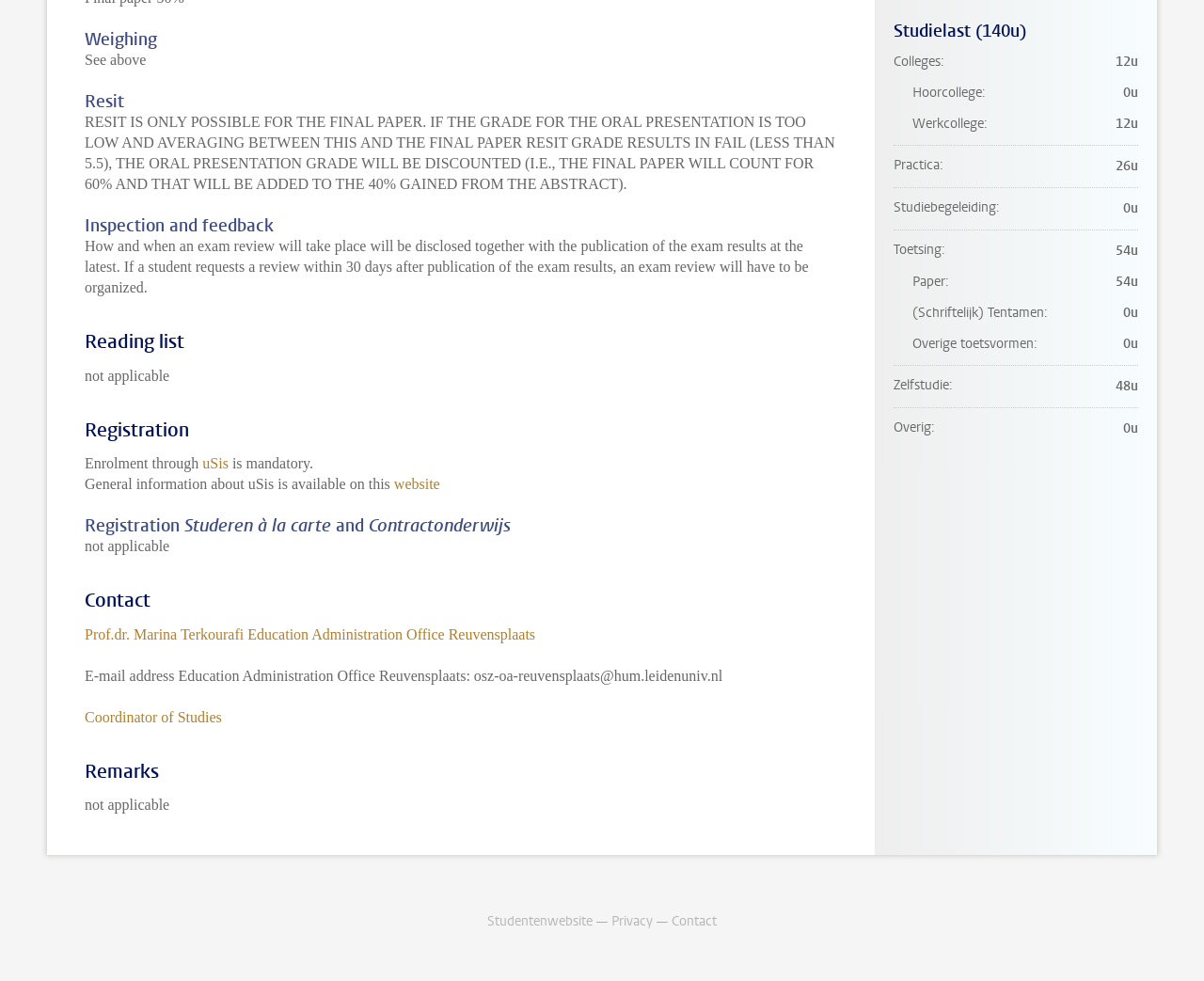Locate the bounding box coordinates of the area where you should click to accomplish the instruction: "Go to 'Studentenwebsite'".

[0.405, 0.93, 0.492, 0.948]